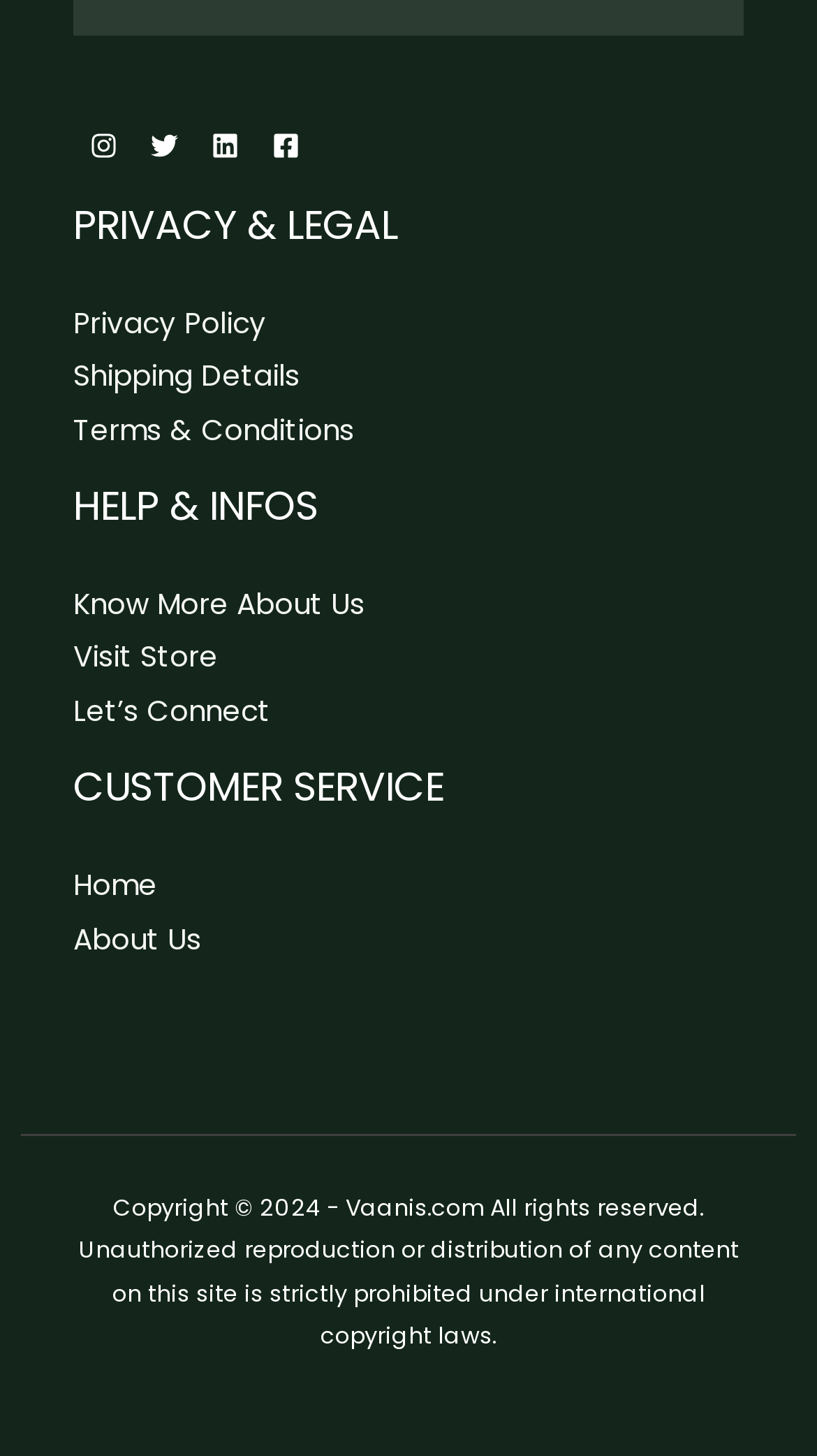Respond with a single word or phrase for the following question: 
How many footer widgets are there?

4